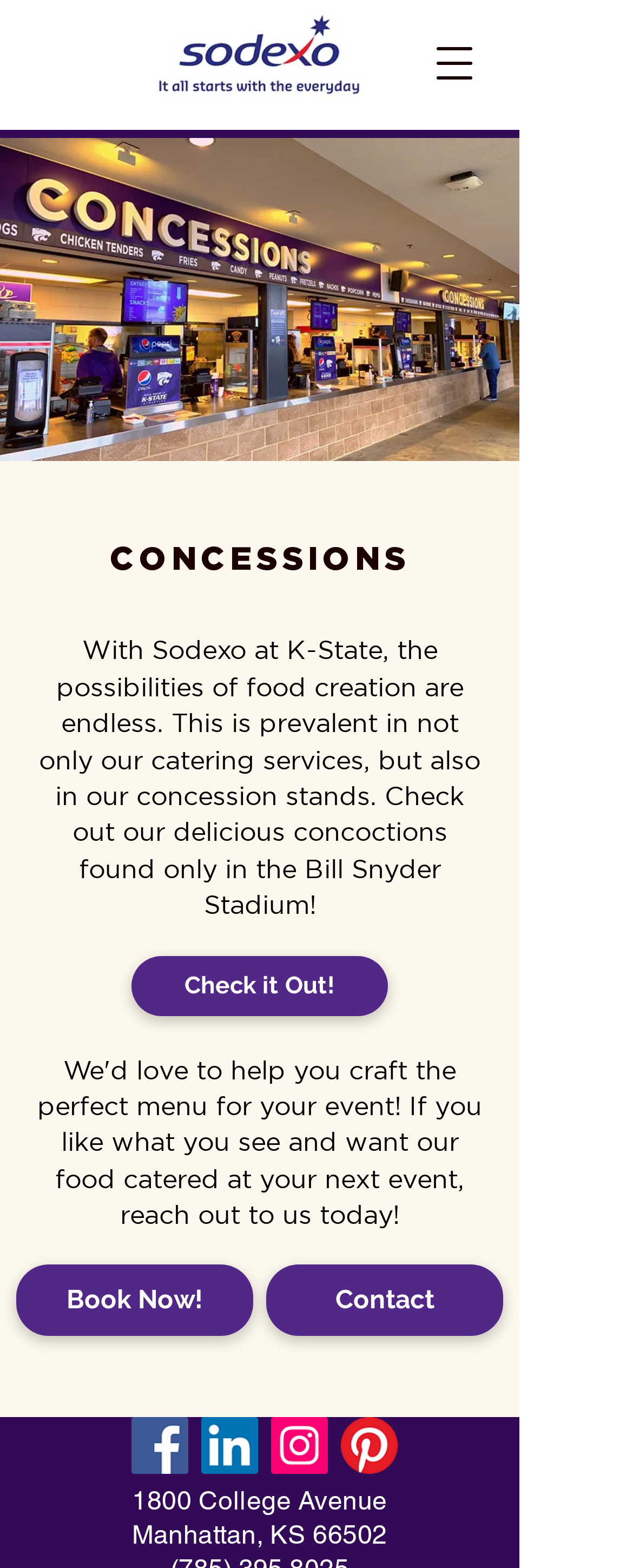Determine the coordinates of the bounding box for the clickable area needed to execute this instruction: "Check out concessions".

[0.208, 0.609, 0.613, 0.648]